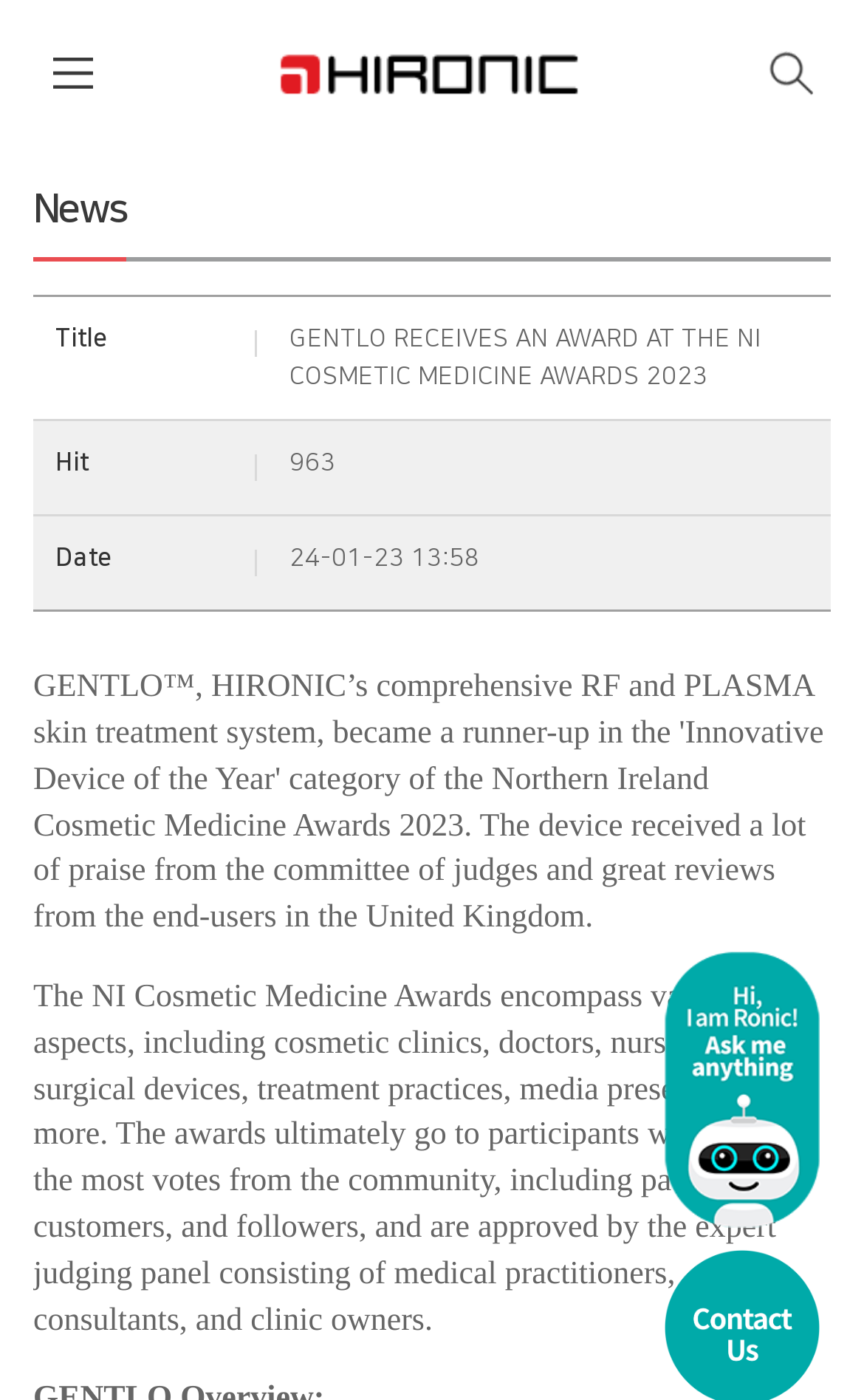Analyze the image and answer the question with as much detail as possible: 
What is the purpose of the NI Cosmetic Medicine Awards?

I found the answer by reading the text 'The awards ultimately go to participants who receive the most votes from the community, including patients, customers, and followers, and are approved by the expert judging panel consisting of medical practitioners, consultants, and clinic owners.' which is a StaticText element with bounding box coordinates [0.038, 0.7, 0.932, 0.956]. This text explains the purpose of the NI Cosmetic Medicine Awards.